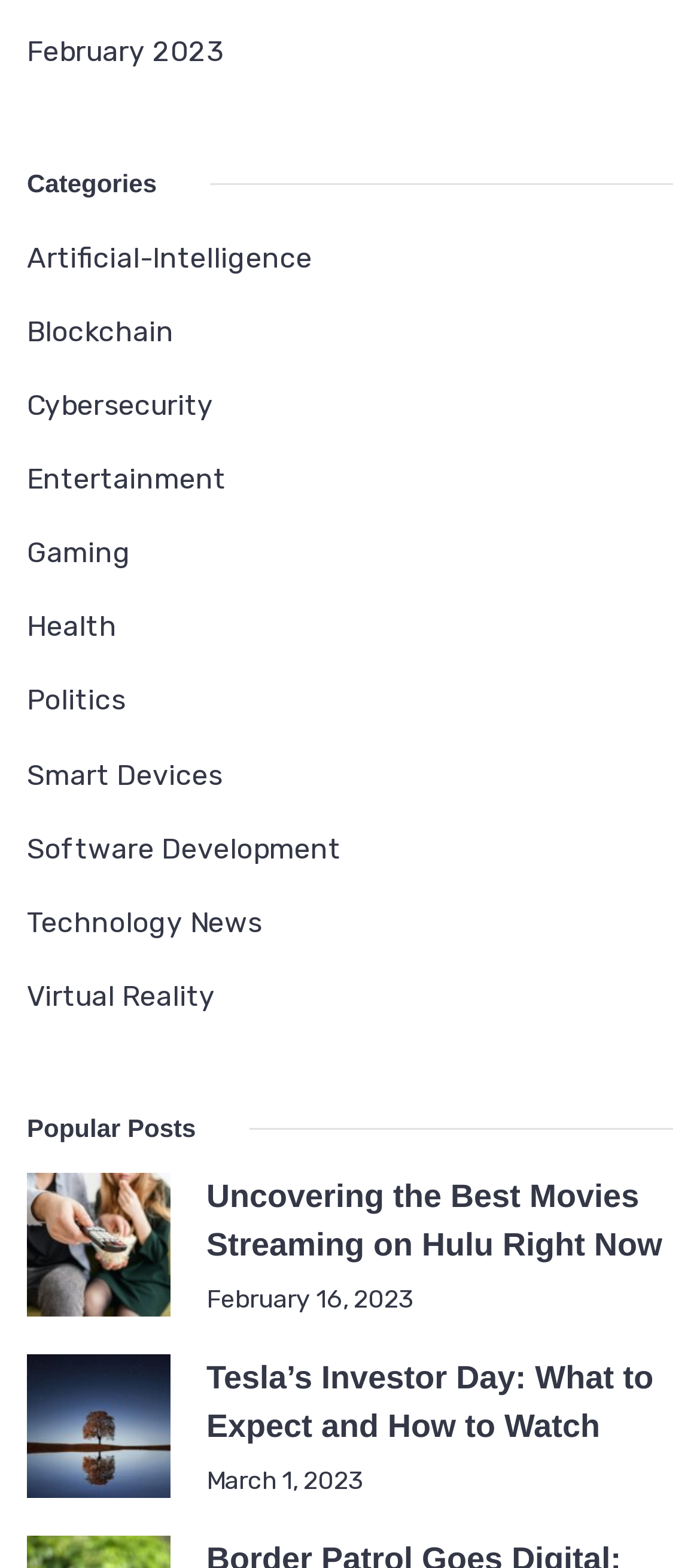Given the element description, predict the bounding box coordinates in the format (top-left x, top-left y, bottom-right x, bottom-right y). Make sure all values are between 0 and 1. Here is the element description: February 16, 2023

[0.295, 0.819, 0.592, 0.837]